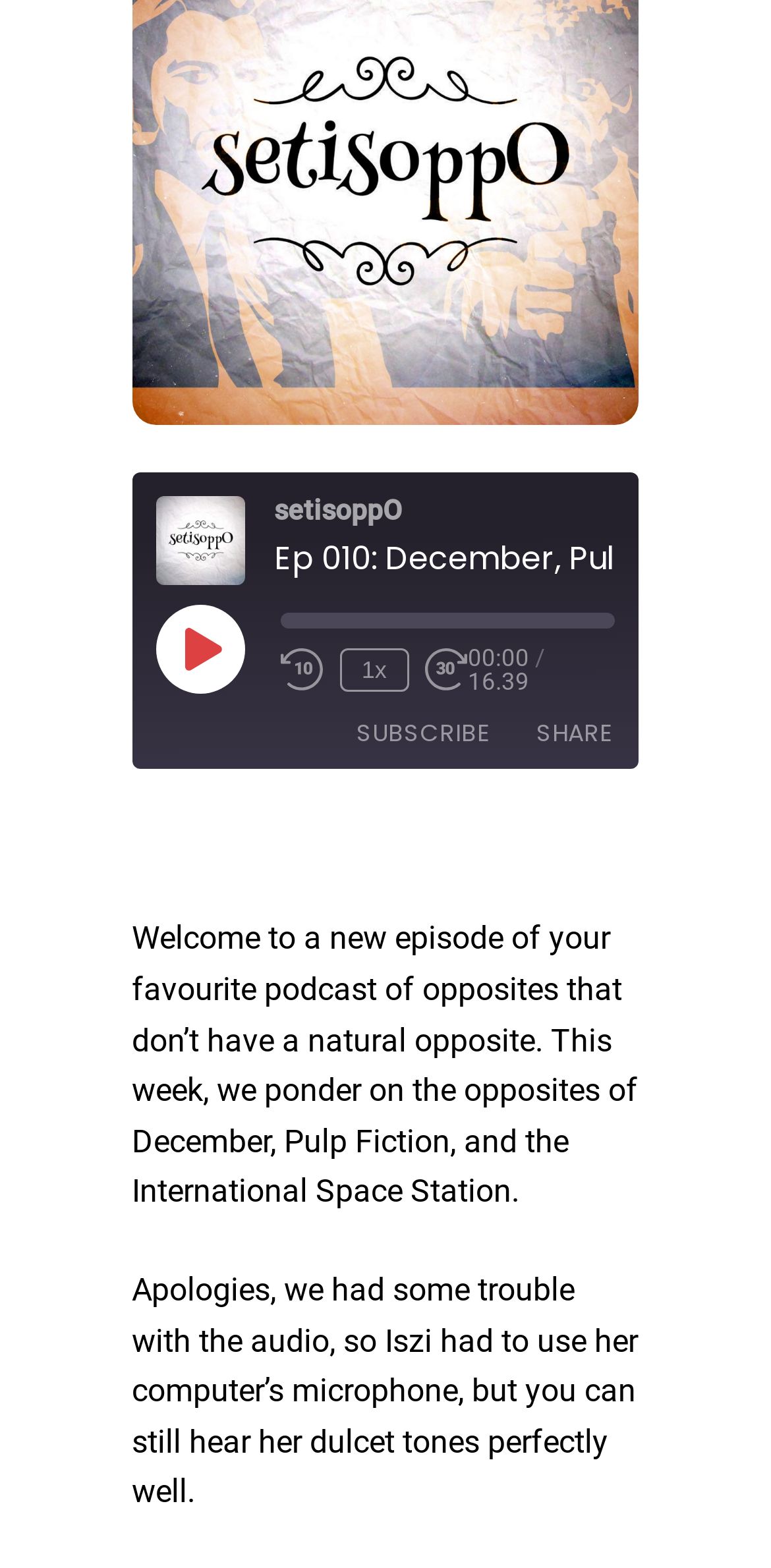Kindly determine the bounding box coordinates of the area that needs to be clicked to fulfill this instruction: "Rewind 10 seconds".

[0.363, 0.414, 0.42, 0.441]